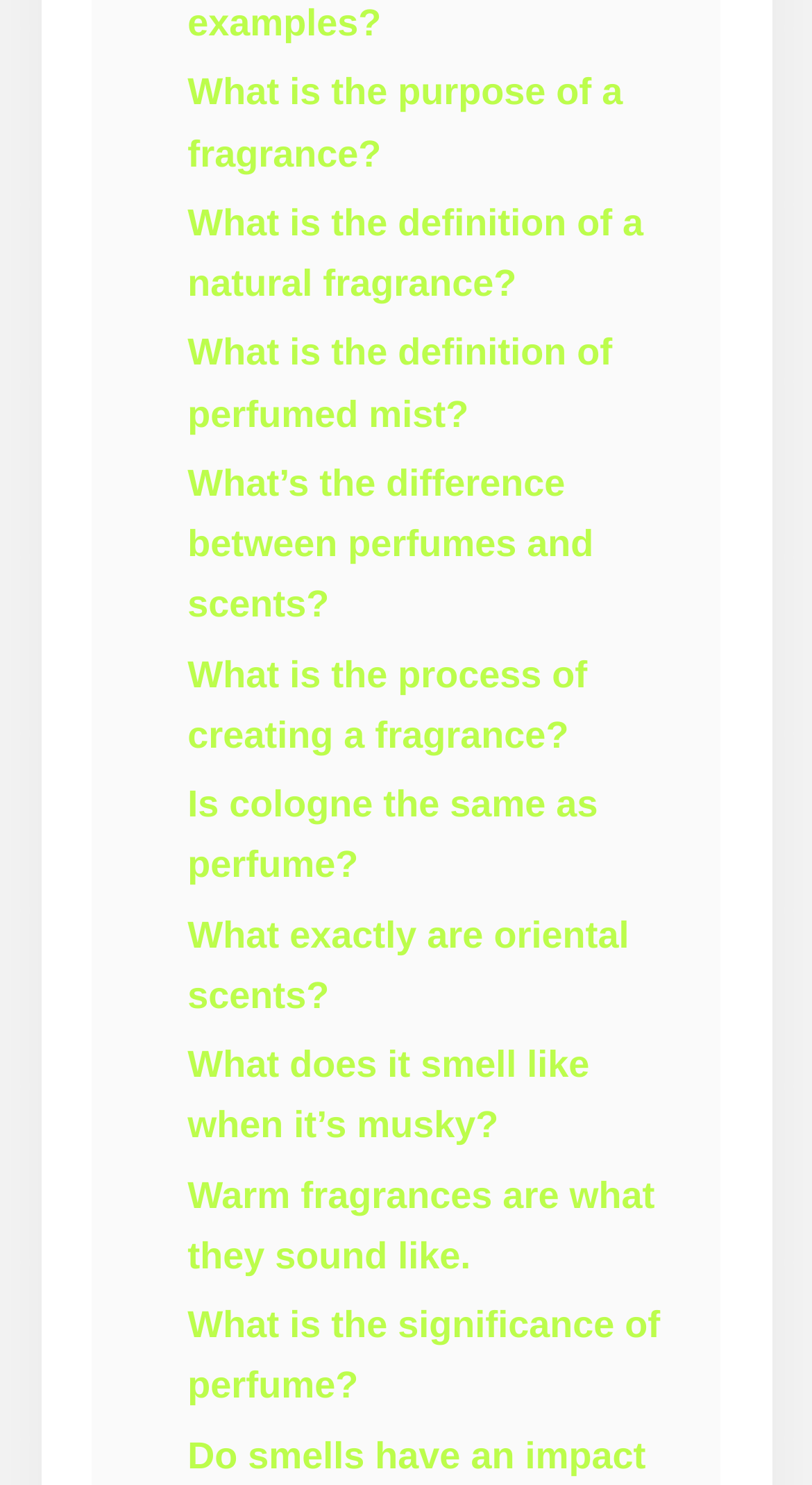Please determine the bounding box coordinates of the area that needs to be clicked to complete this task: 'Explore the definition of natural fragrance'. The coordinates must be four float numbers between 0 and 1, formatted as [left, top, right, bottom].

[0.231, 0.136, 0.792, 0.205]